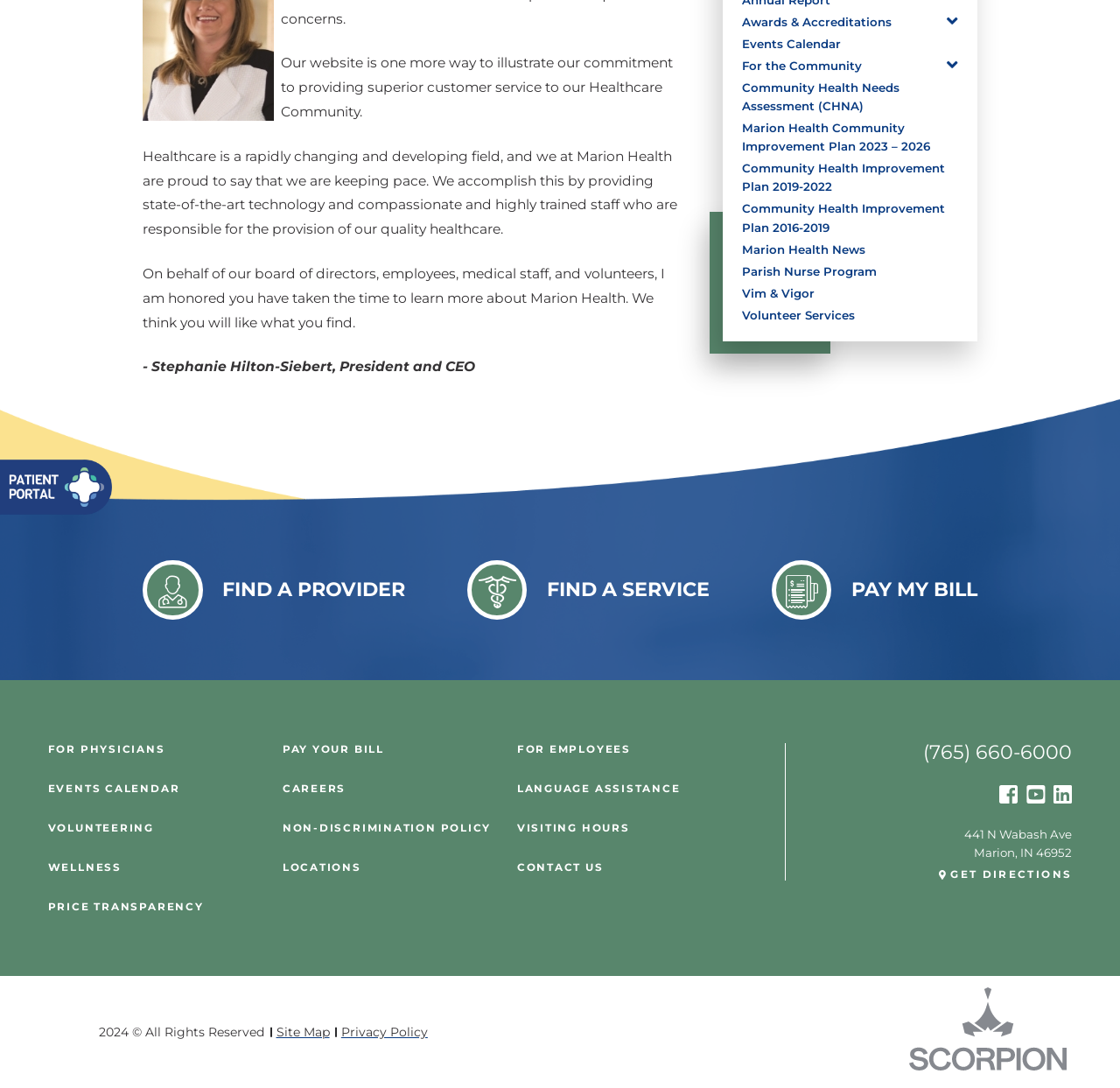Given the element description, predict the bounding box coordinates in the format (top-left x, top-left y, bottom-right x, bottom-right y), using floating point numbers between 0 and 1: Privacy Policy

[0.299, 0.94, 0.387, 0.958]